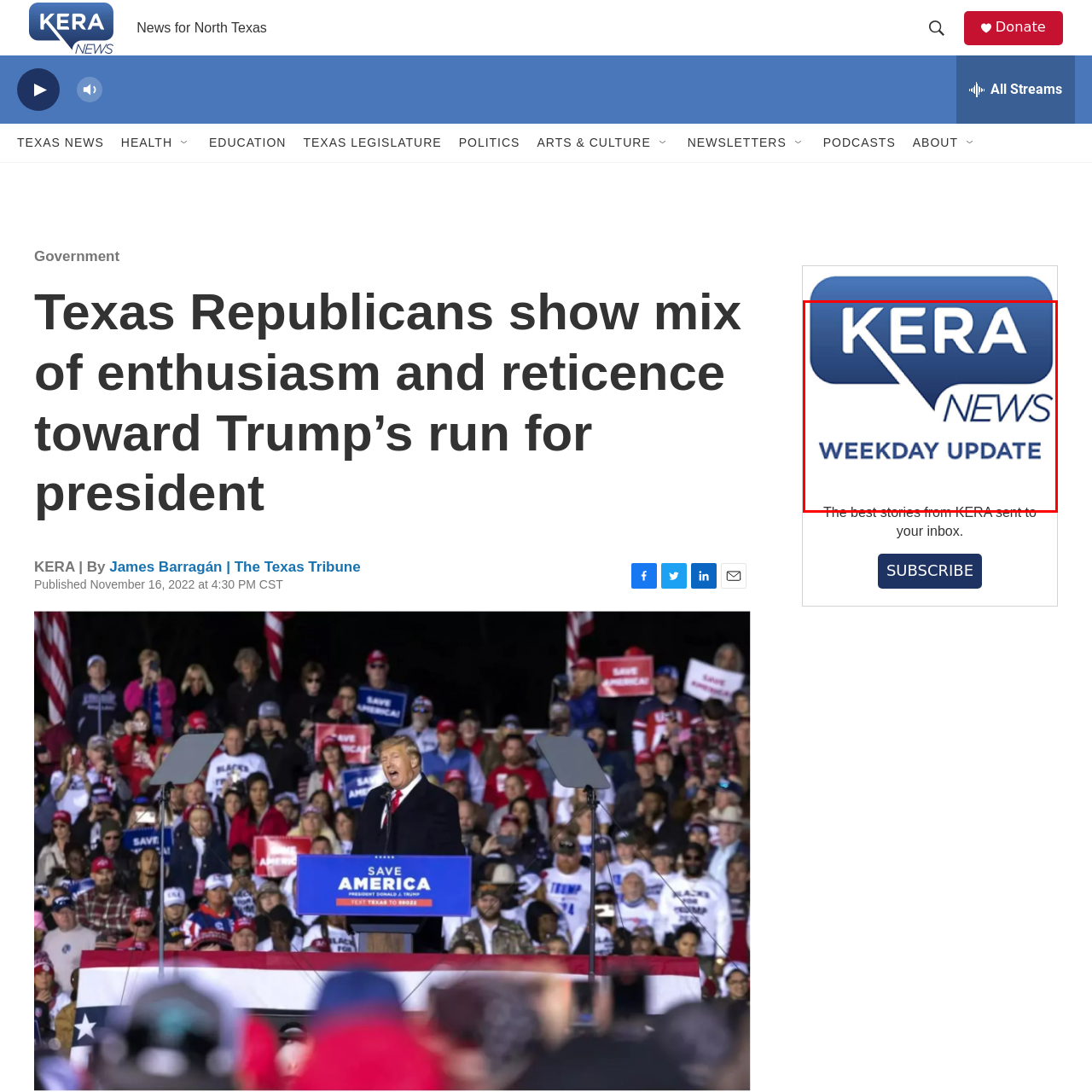Pay attention to the red boxed area, What is the purpose of the speech bubble graphic? Provide a one-word or short phrase response.

Symbolizing communication and news delivery